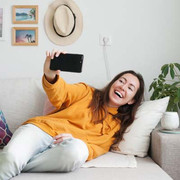What is the woman doing in the image?
Please provide a comprehensive answer based on the visual information in the image.

According to the caption, the woman is captured lounging on a comfortable sofa, exuding joy as she takes a selfie with her smartphone.